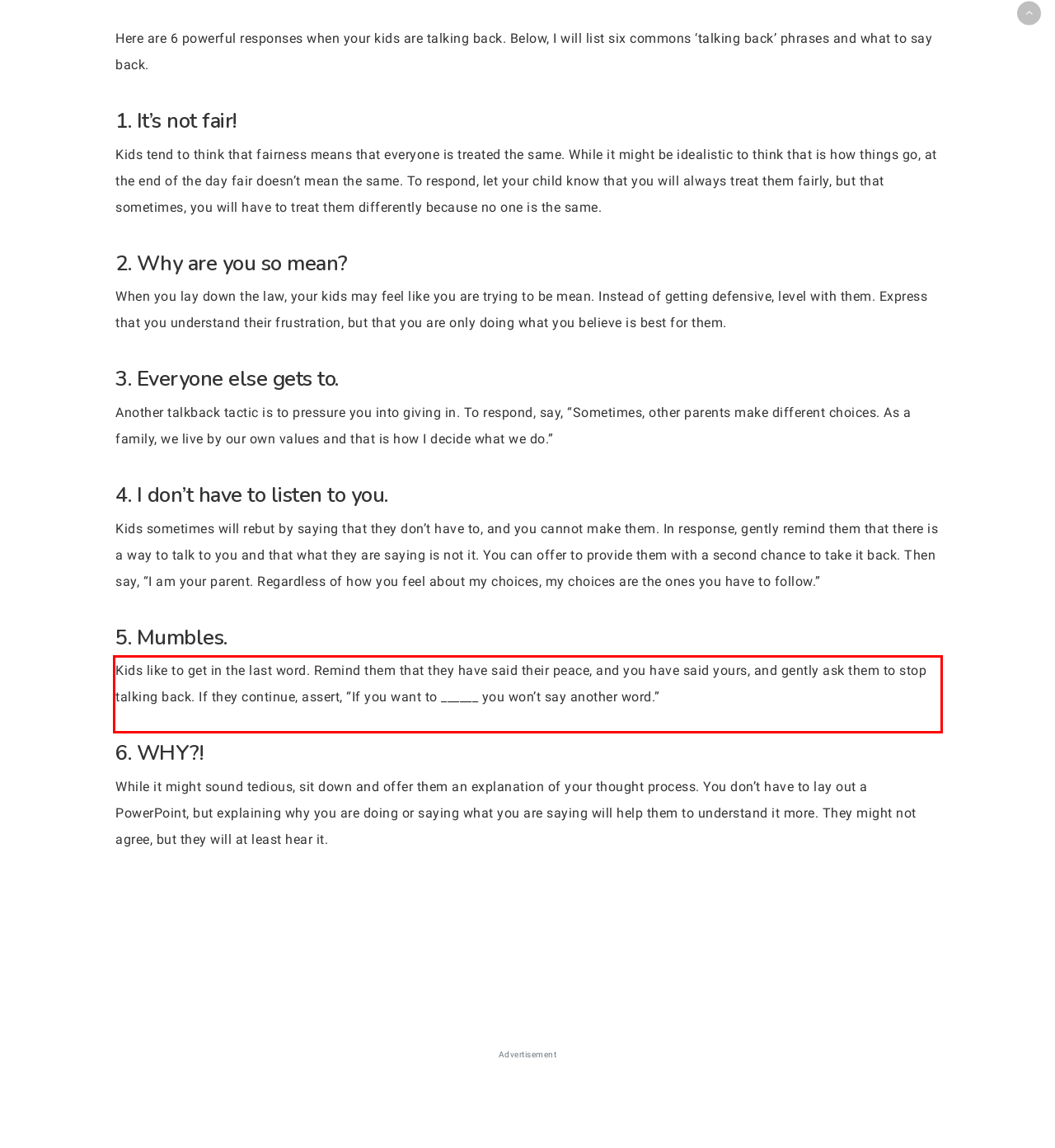Examine the webpage screenshot and use OCR to obtain the text inside the red bounding box.

Kids like to get in the last word. Remind them that they have said their peace, and you have said yours, and gently ask them to stop talking back. If they continue, assert, “If you want to ______ you won’t say another word.”